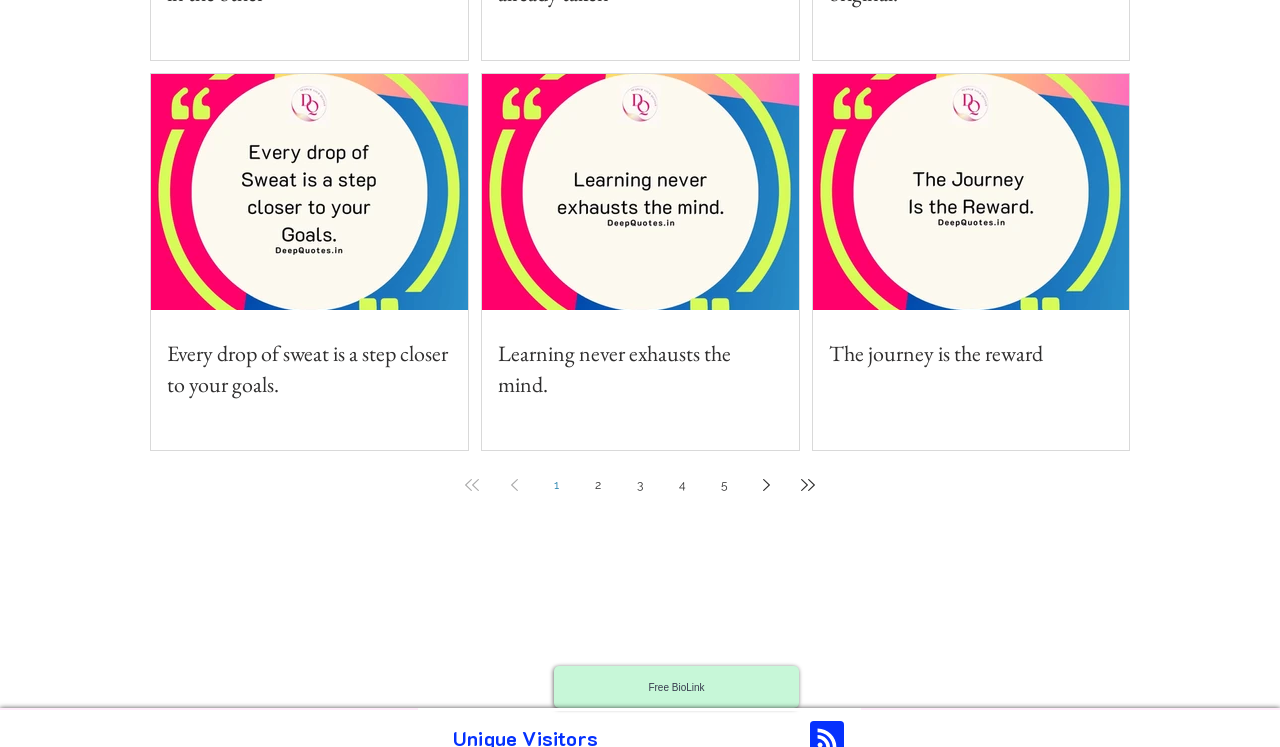From the image, can you give a detailed response to the question below:
Are the quotes on the webpage attributed to anyone?

The webpage does not provide any attribution or credits for the inspirational quotes displayed. The quotes are presented without any indication of their original authors or sources.